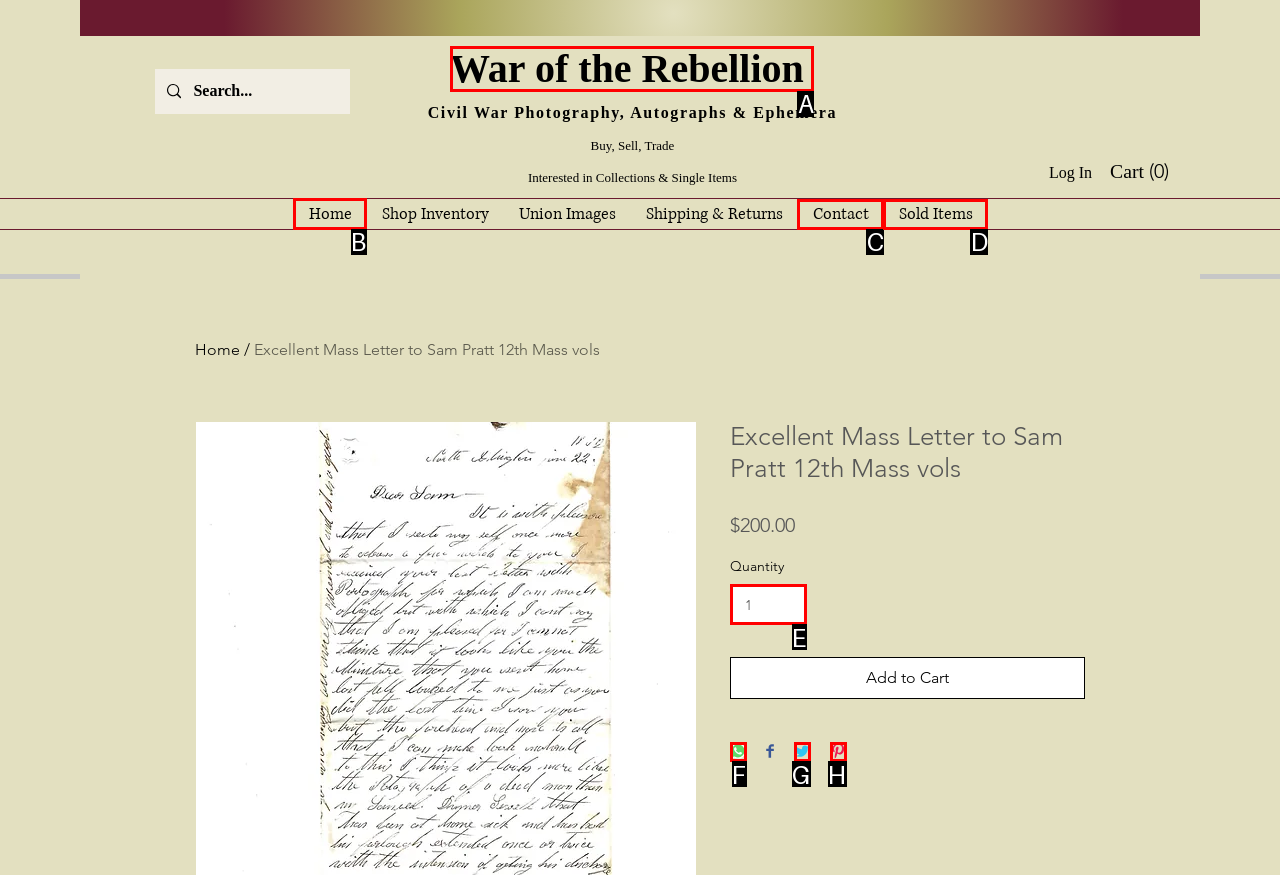Tell me which option I should click to complete the following task: Explore the social media marketing strategy Answer with the option's letter from the given choices directly.

None